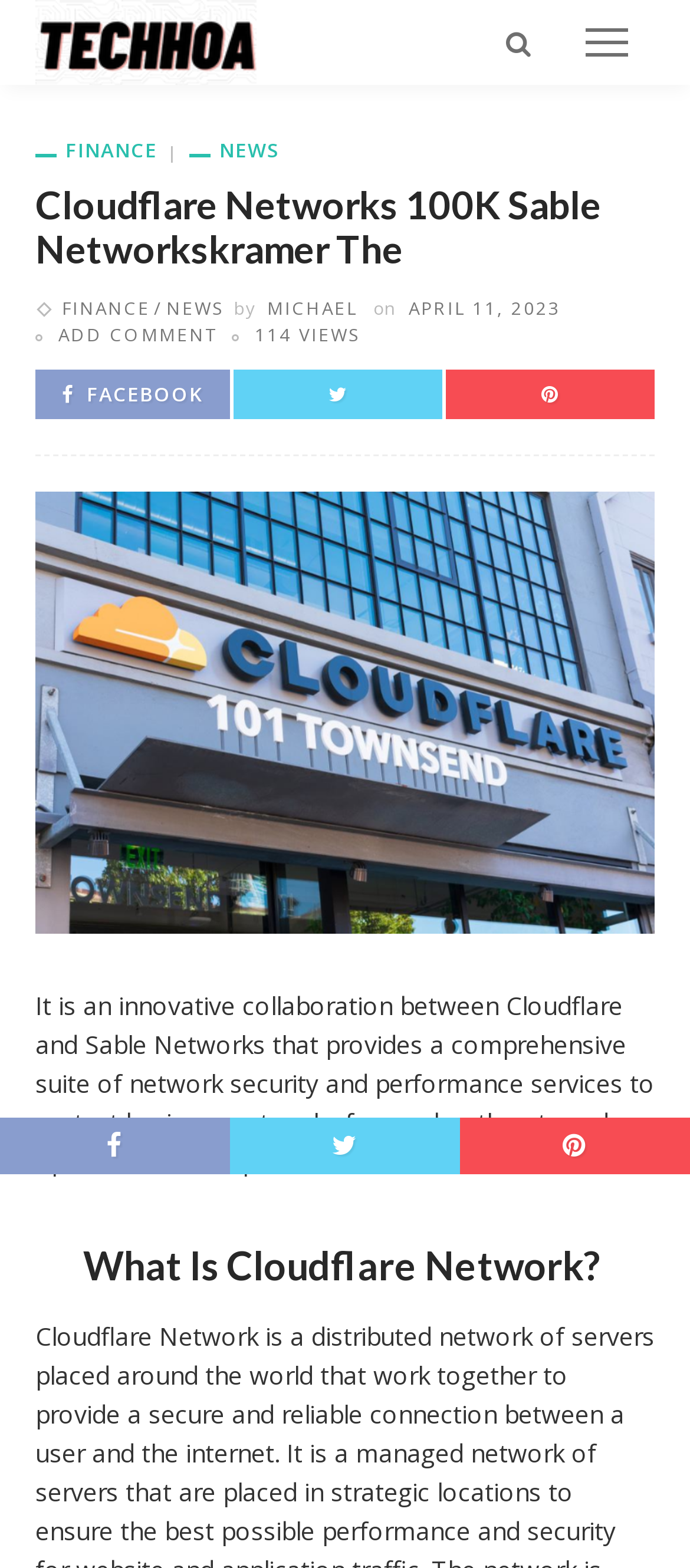What is the topic of the article?
Can you provide a detailed and comprehensive answer to the question?

I found the topic of the article by looking at the main heading, which is 'Cloudflare Networks 100K Sable Networkskramer The'. This heading suggests that the article is about Cloudflare Networks.